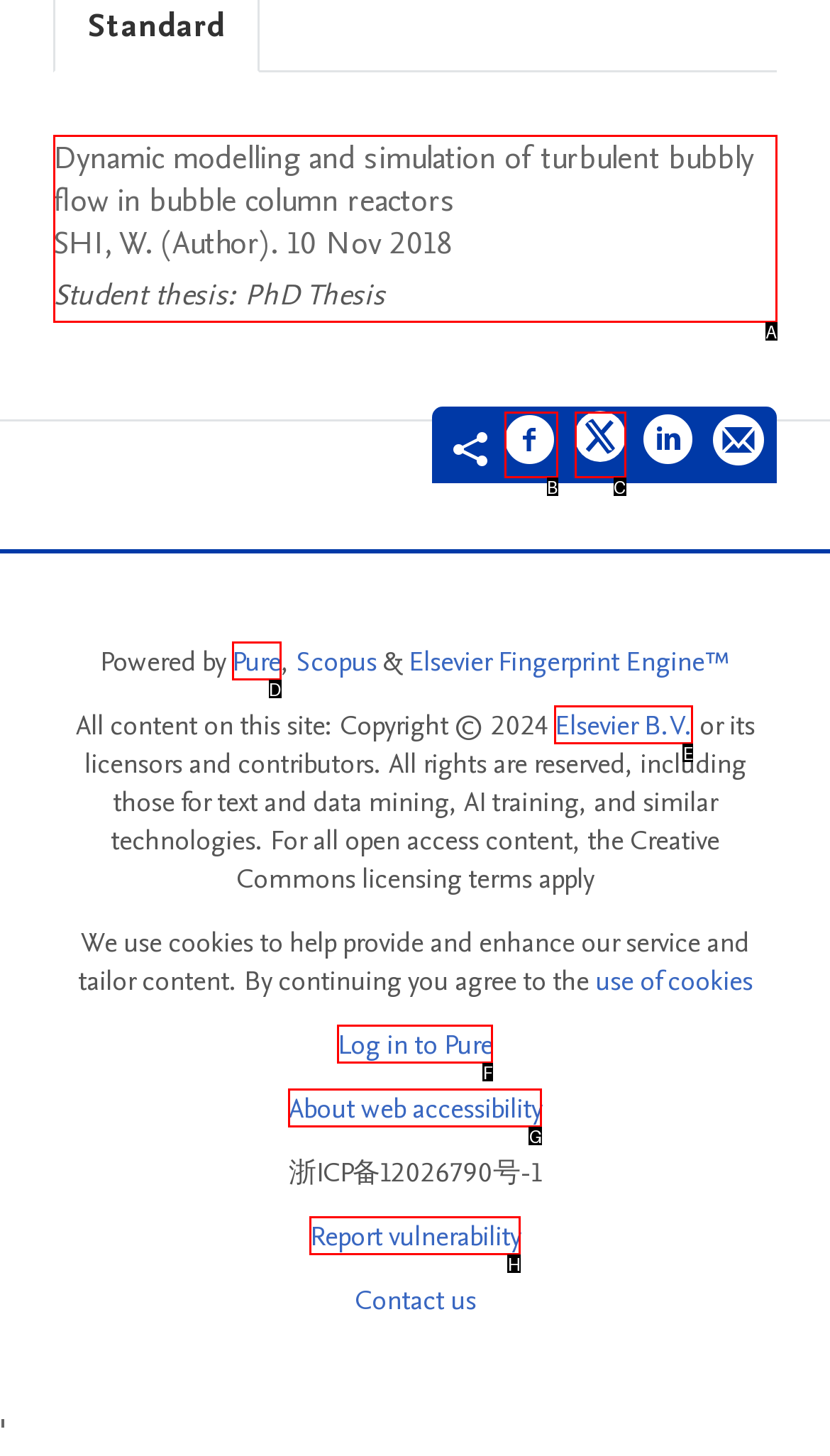From the description: Log in to Pure, select the HTML element that fits best. Reply with the letter of the appropriate option.

F